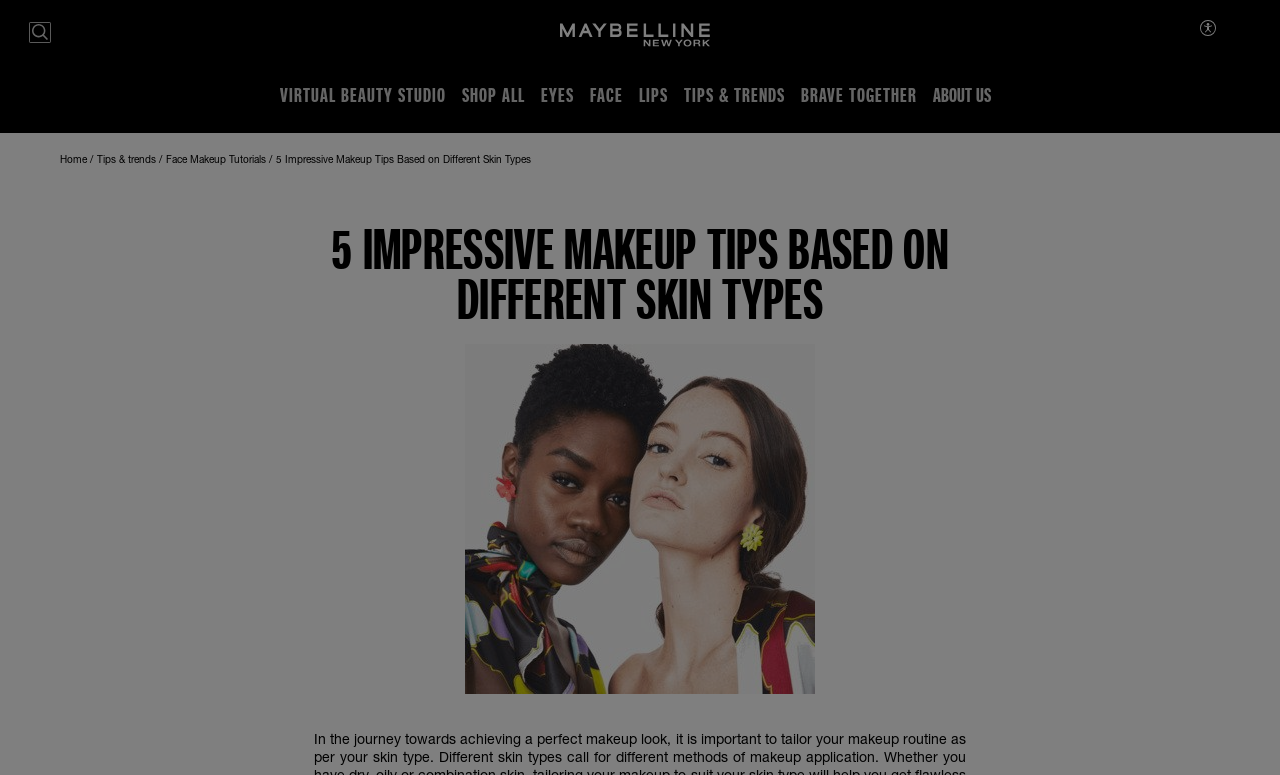How many breadcrumb links are there?
Provide an in-depth and detailed answer to the question.

I counted the number of links under the 'Breadcrumb' navigation element, which are 'Home', 'Tips & trends', 'Face Makeup Tutorials', and '5 Impressive Makeup Tips Based on Different Skin Types'. Therefore, there are 4 breadcrumb links.